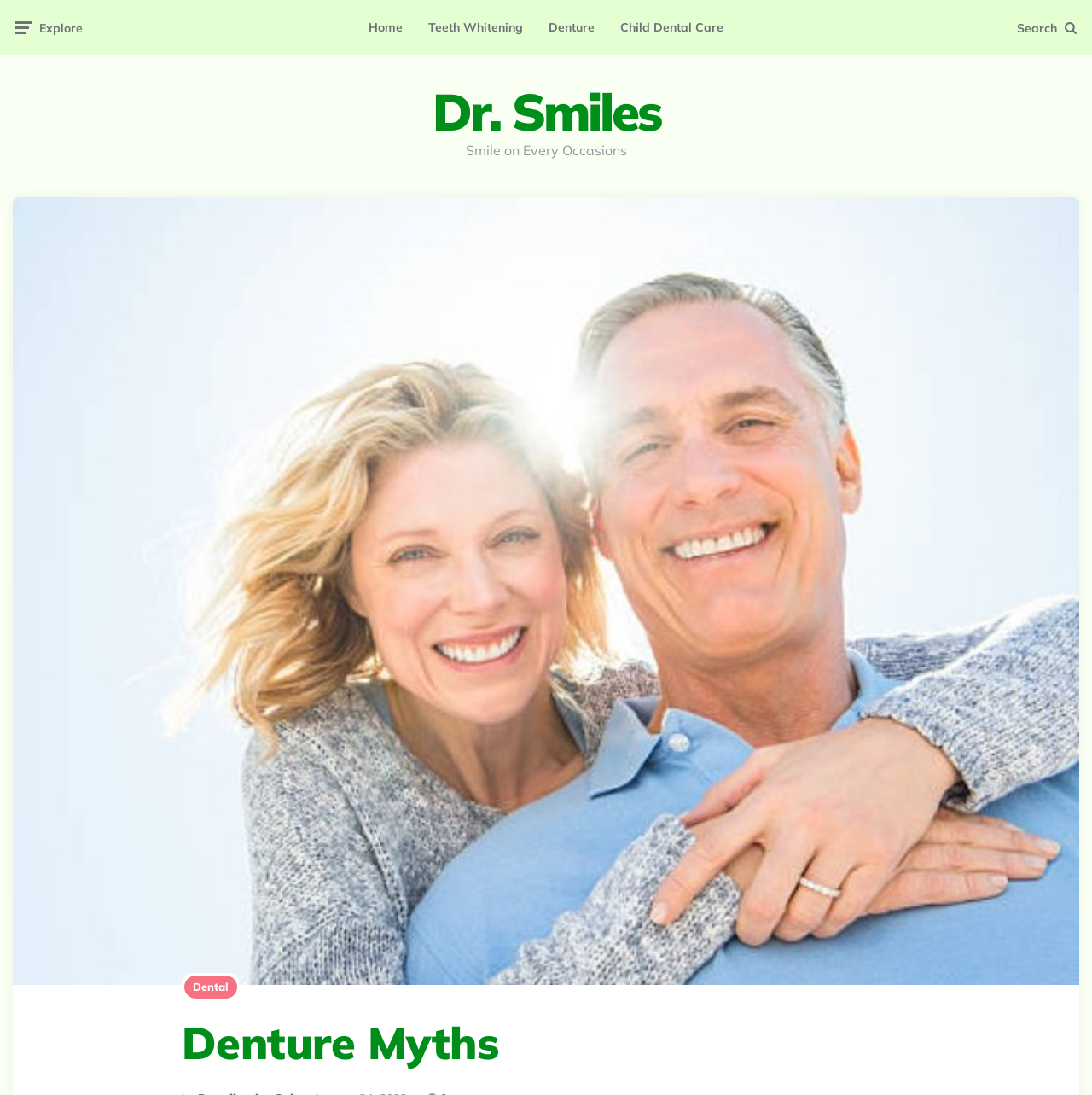How many links are in the top navigation bar?
Look at the image and respond to the question as thoroughly as possible.

I counted the number of link elements at the top of the page, and there are four links: 'Home', 'Teeth Whitening', 'Denture', and 'Child Dental Care'.